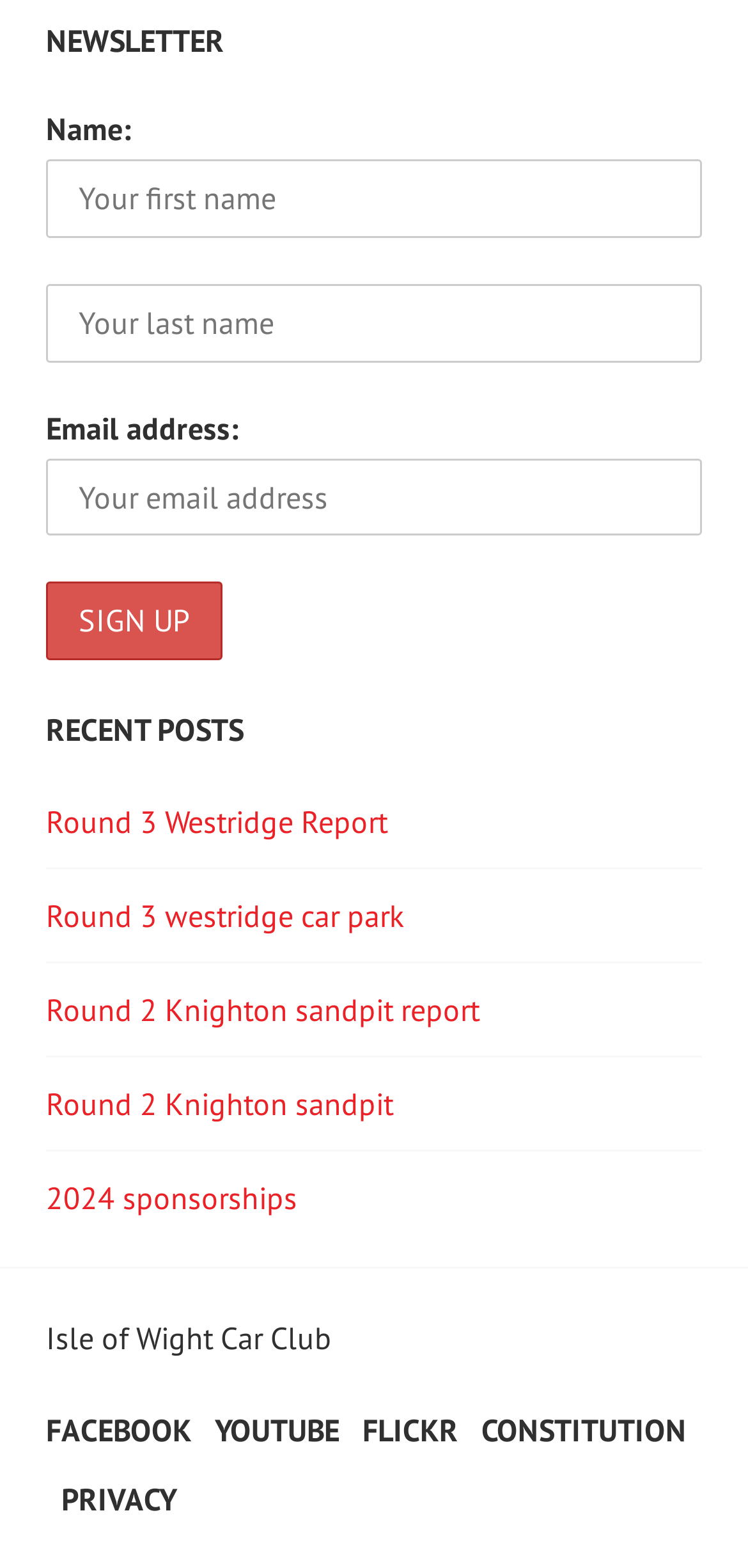With reference to the screenshot, provide a detailed response to the question below:
What is the name of the organization?

The static text element at the bottom of the page reads 'Isle of Wight Car Club', suggesting that it is the name of the organization or club.